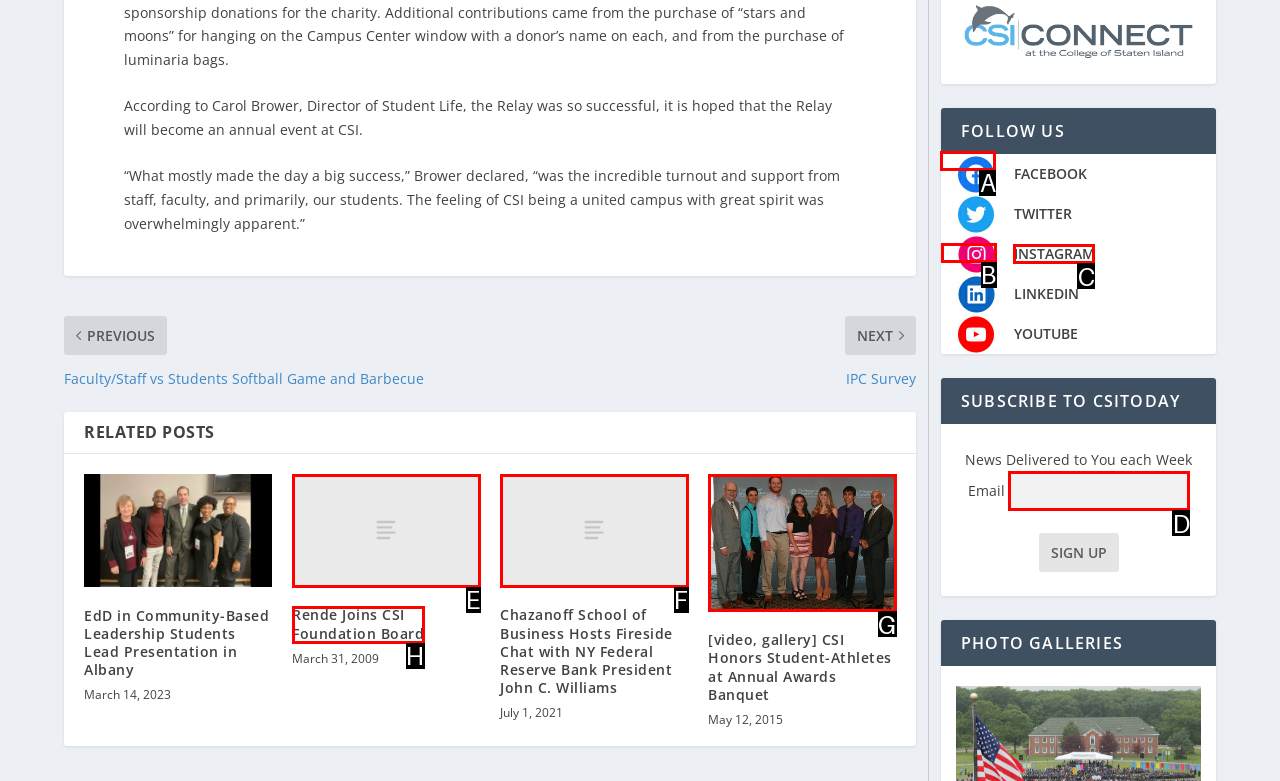Which choice should you pick to execute the task: Follow CSI on Facebook
Respond with the letter associated with the correct option only.

A